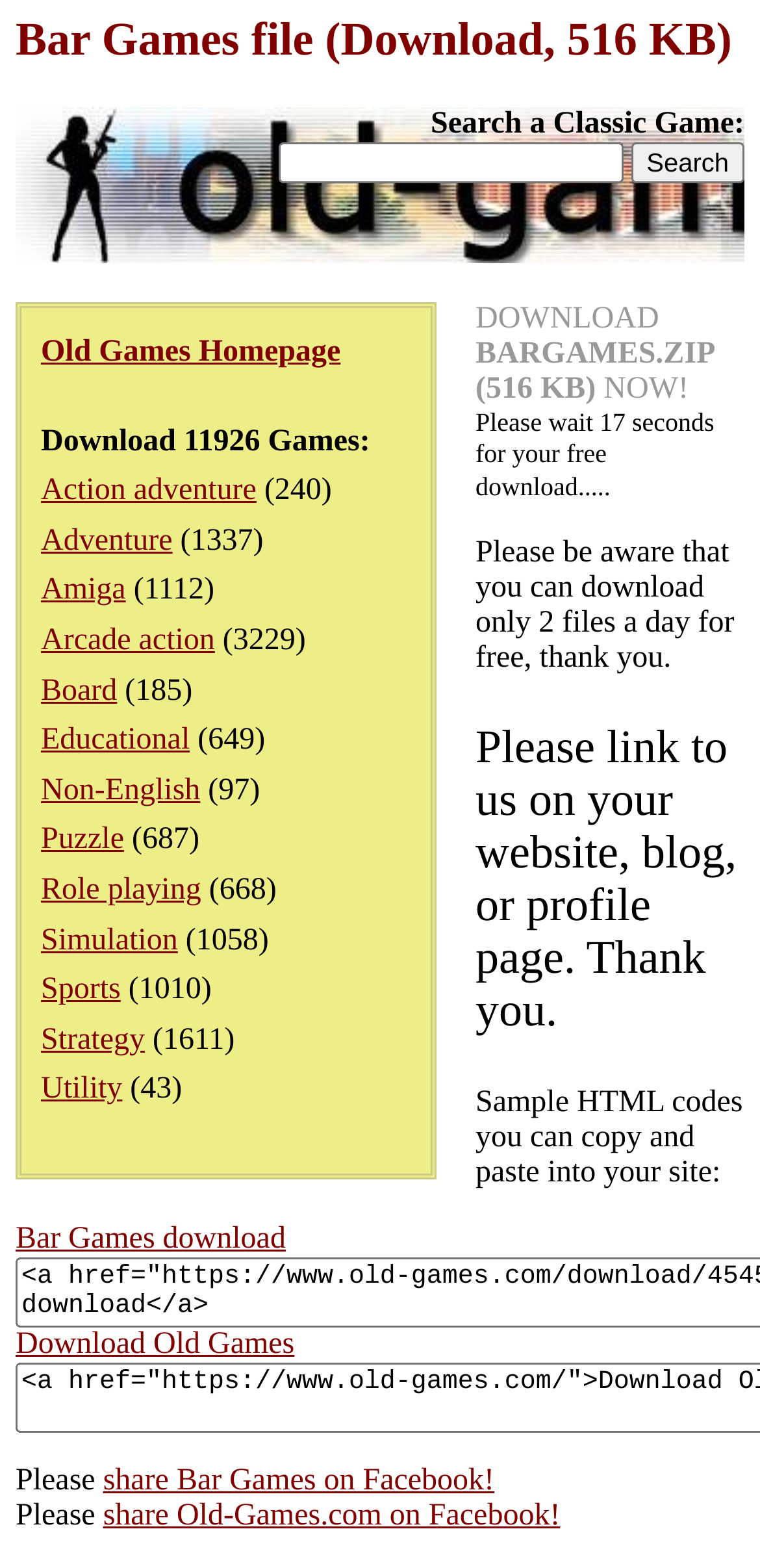Determine the bounding box coordinates (top-left x, top-left y, bottom-right x, bottom-right y) of the UI element described in the following text: Action adventure

[0.054, 0.302, 0.338, 0.323]